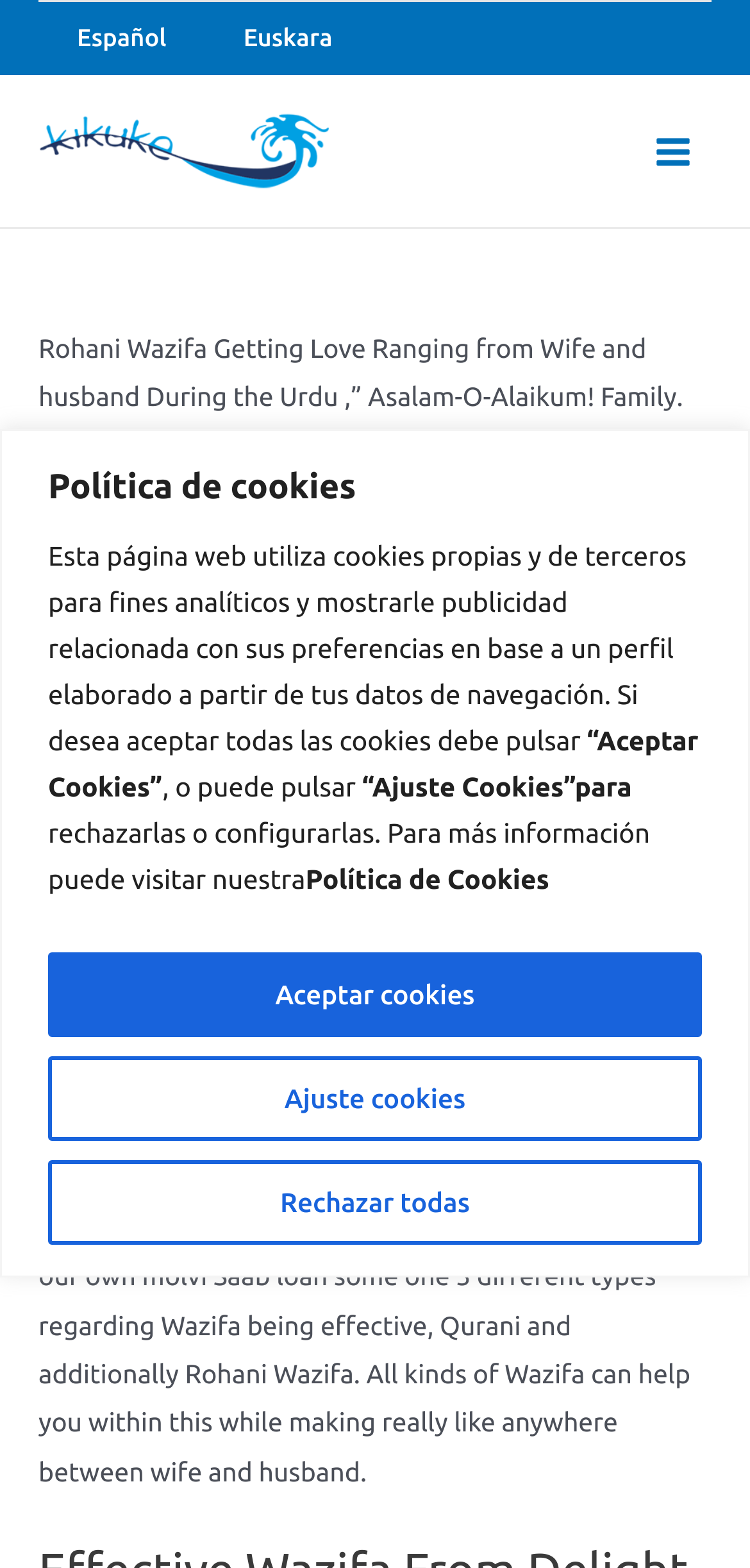What is the consequence of divorce on children?
Please provide a detailed answer to the question.

The text states that divorce case together with race ranging from couple will be the base related to frustrating society related to folks inside your home and you may along with this may attract more fantastically dull effect on your kid's brain, plus boy research and additionally wellbeing as well troubled because of the product.